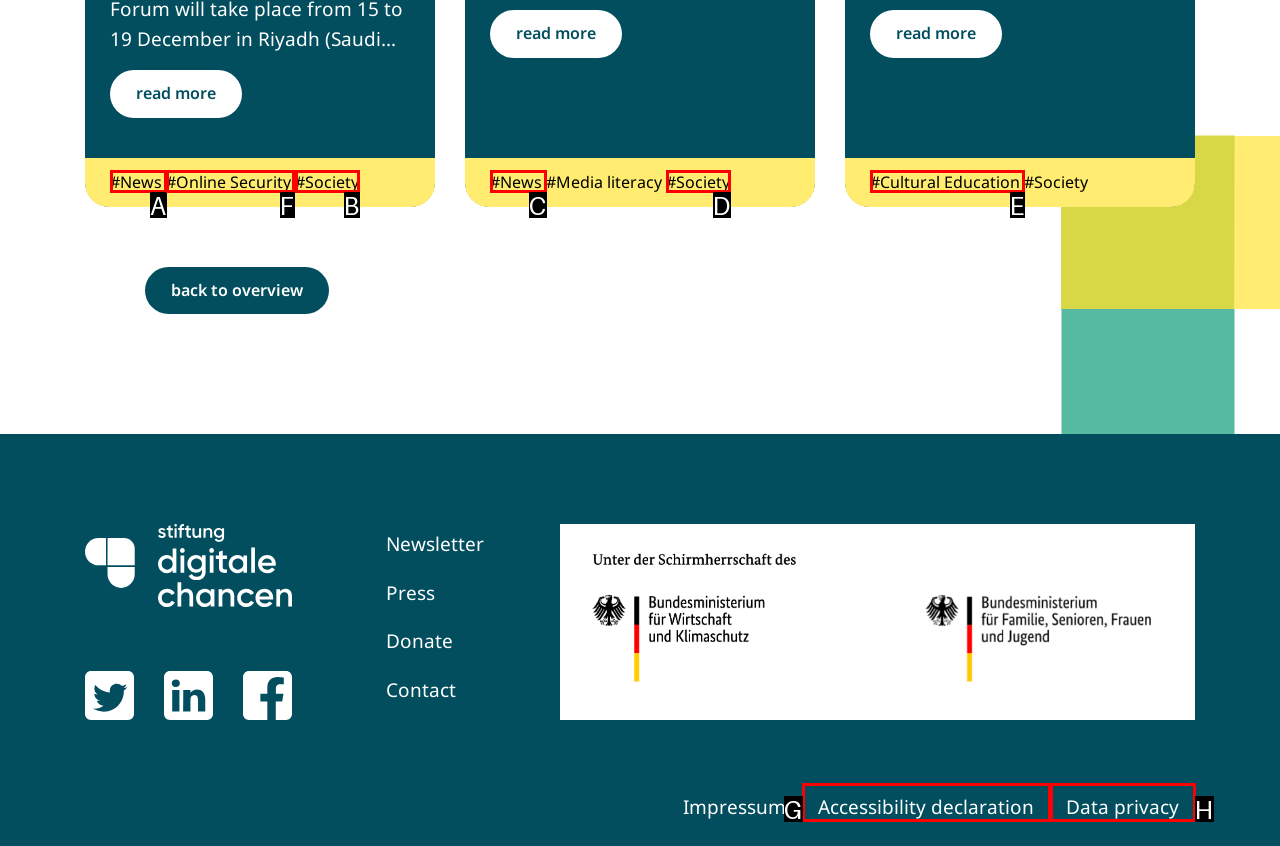Tell me which one HTML element I should click to complete the following instruction: Visit 'Online Security'
Answer with the option's letter from the given choices directly.

F